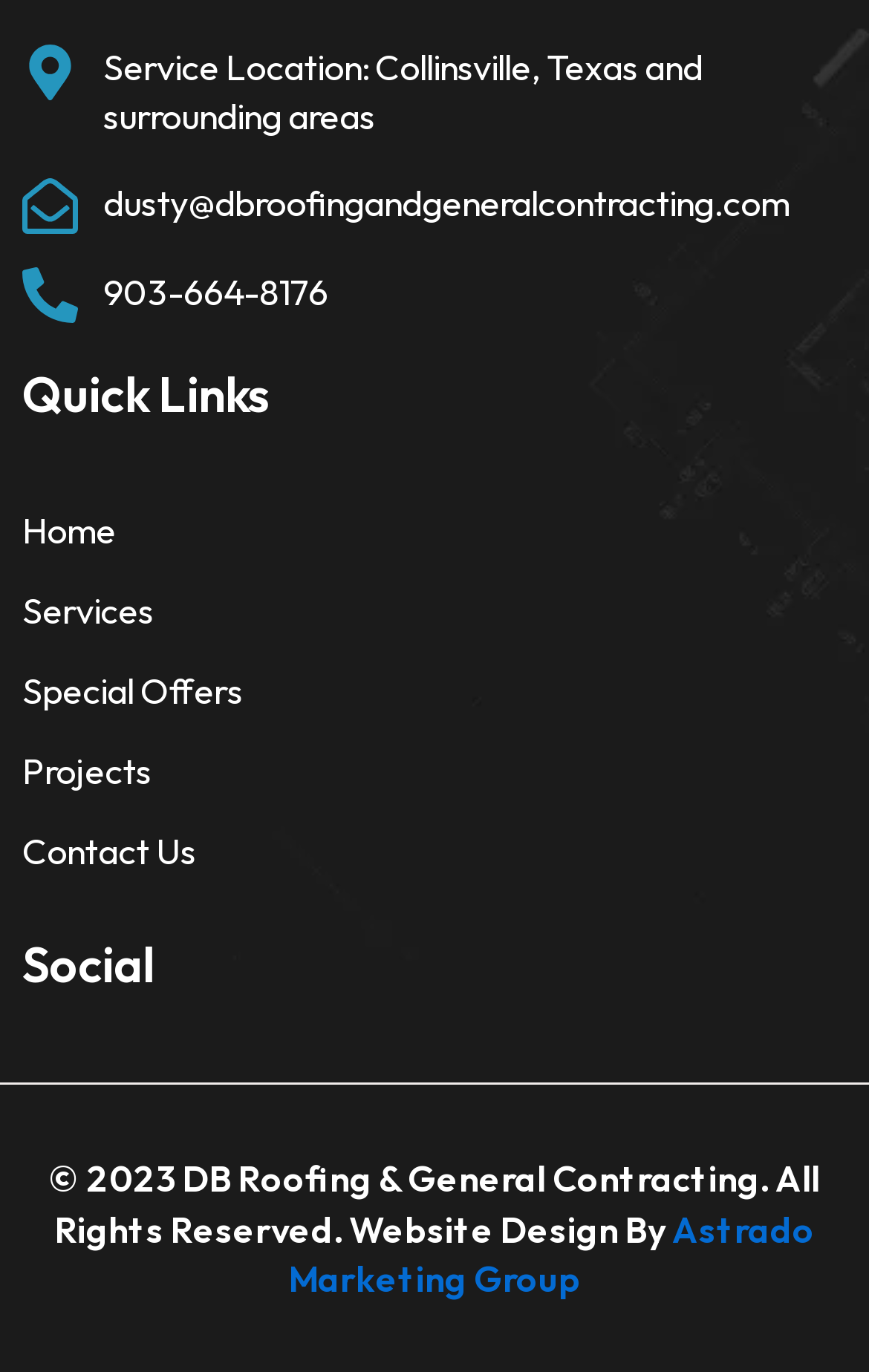Determine the bounding box coordinates of the section to be clicked to follow the instruction: "Check Social media links". The coordinates should be given as four float numbers between 0 and 1, formatted as [left, top, right, bottom].

[0.026, 0.682, 0.974, 0.725]